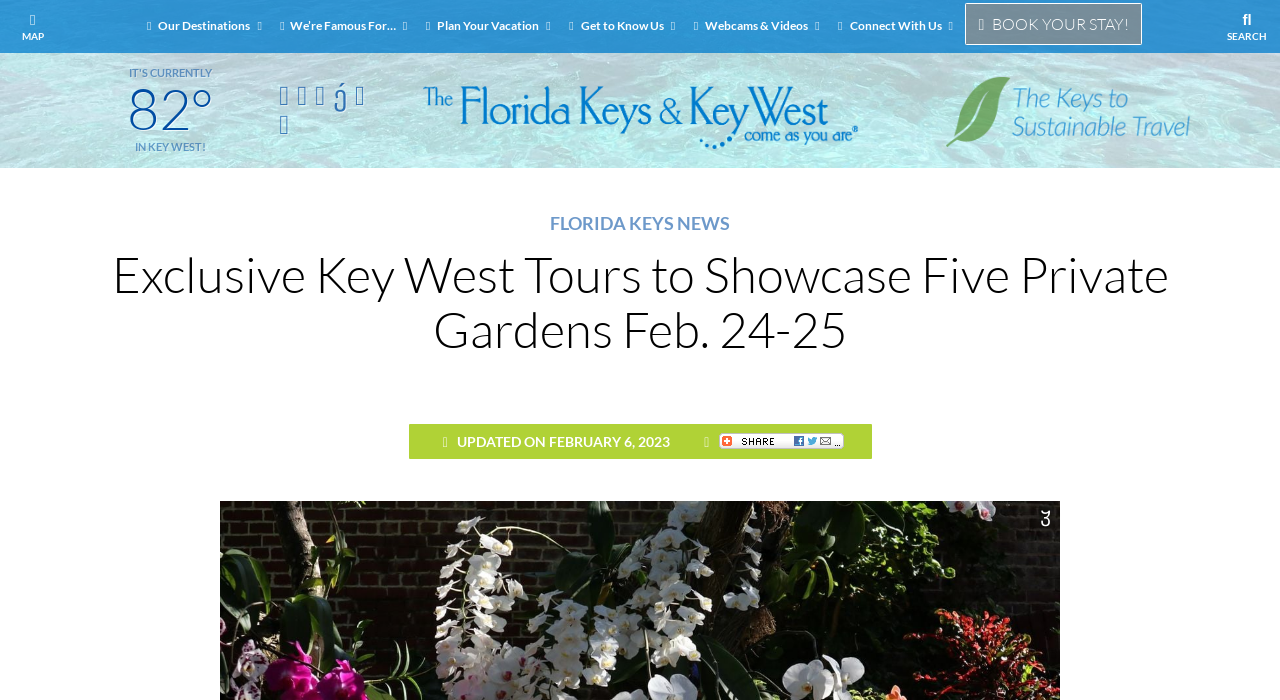Given the description of a UI element: "Plan Your Vacation", identify the bounding box coordinates of the matching element in the webpage screenshot.

[0.34, 0.0, 0.452, 0.075]